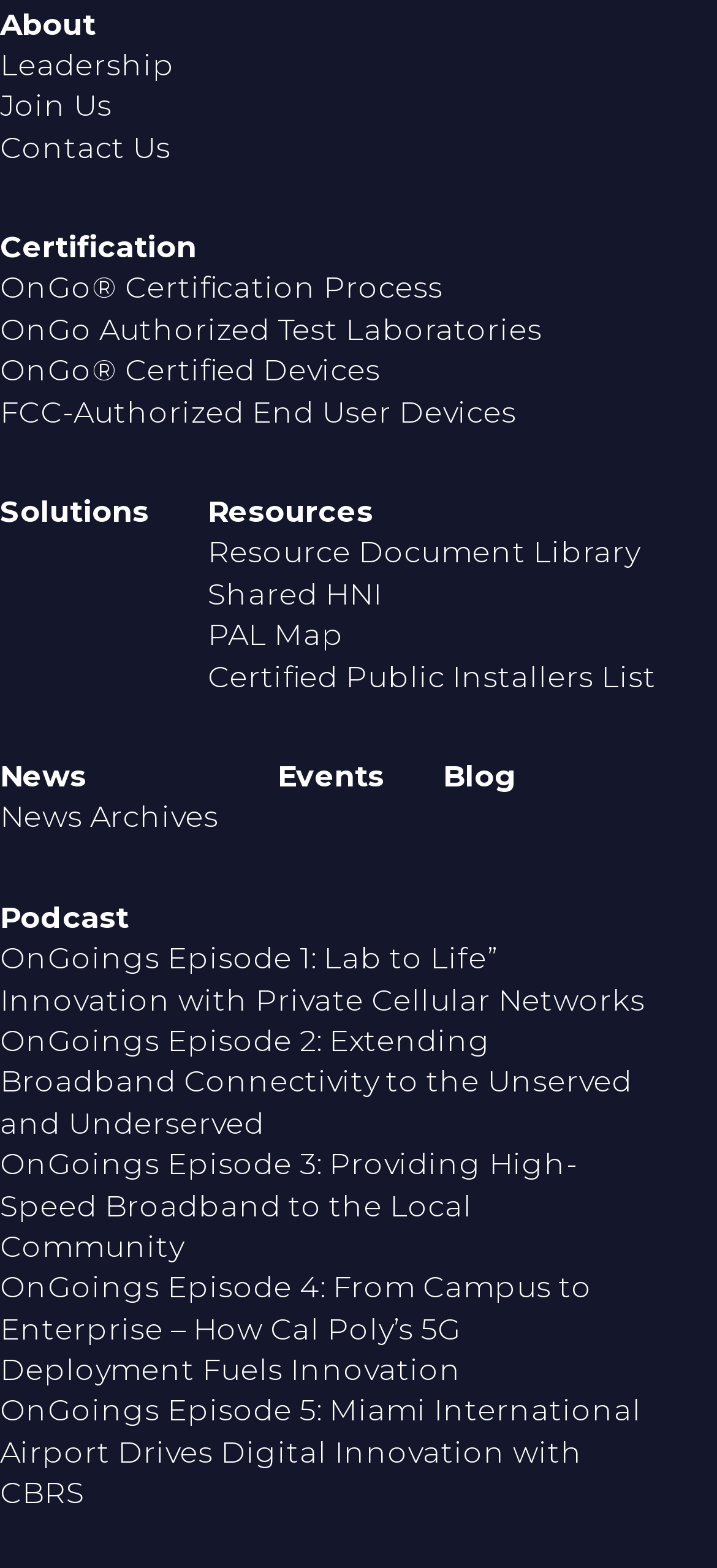Identify the bounding box coordinates of the area you need to click to perform the following instruction: "go to About page".

[0.0, 0.004, 0.133, 0.026]